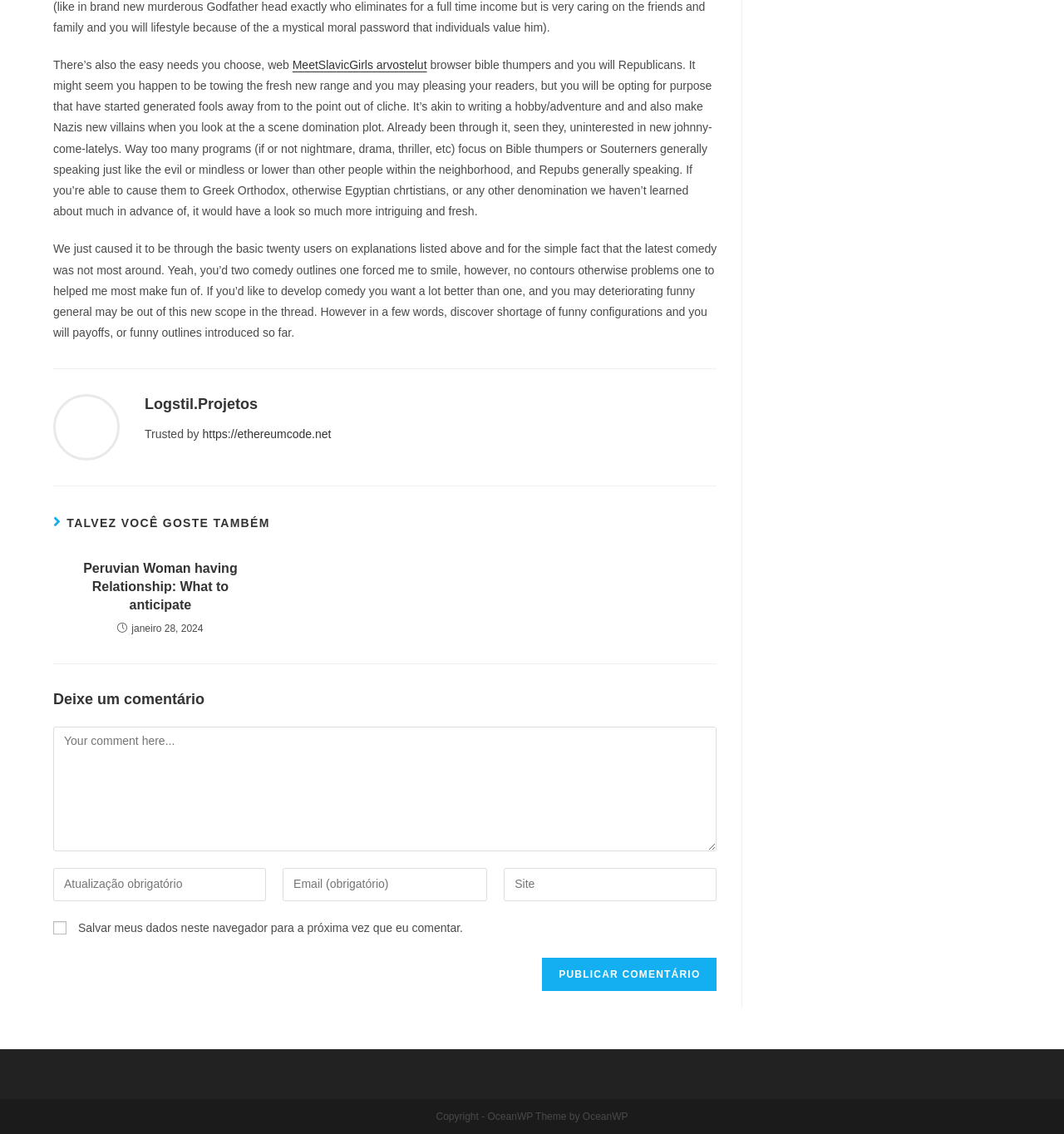Refer to the image and answer the question with as much detail as possible: What is the date of the article?

I found the answer by examining the time element with the text 'janeiro 28, 2024' which is a sub-element of the article element.